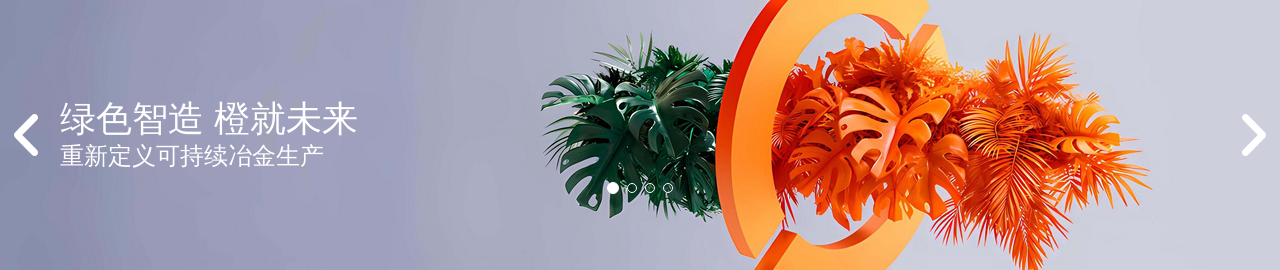Please give a concise answer to this question using a single word or phrase: 
What is the translation of the text overlay?

Green Intelligent Manufacturing, Orange Defines the Future